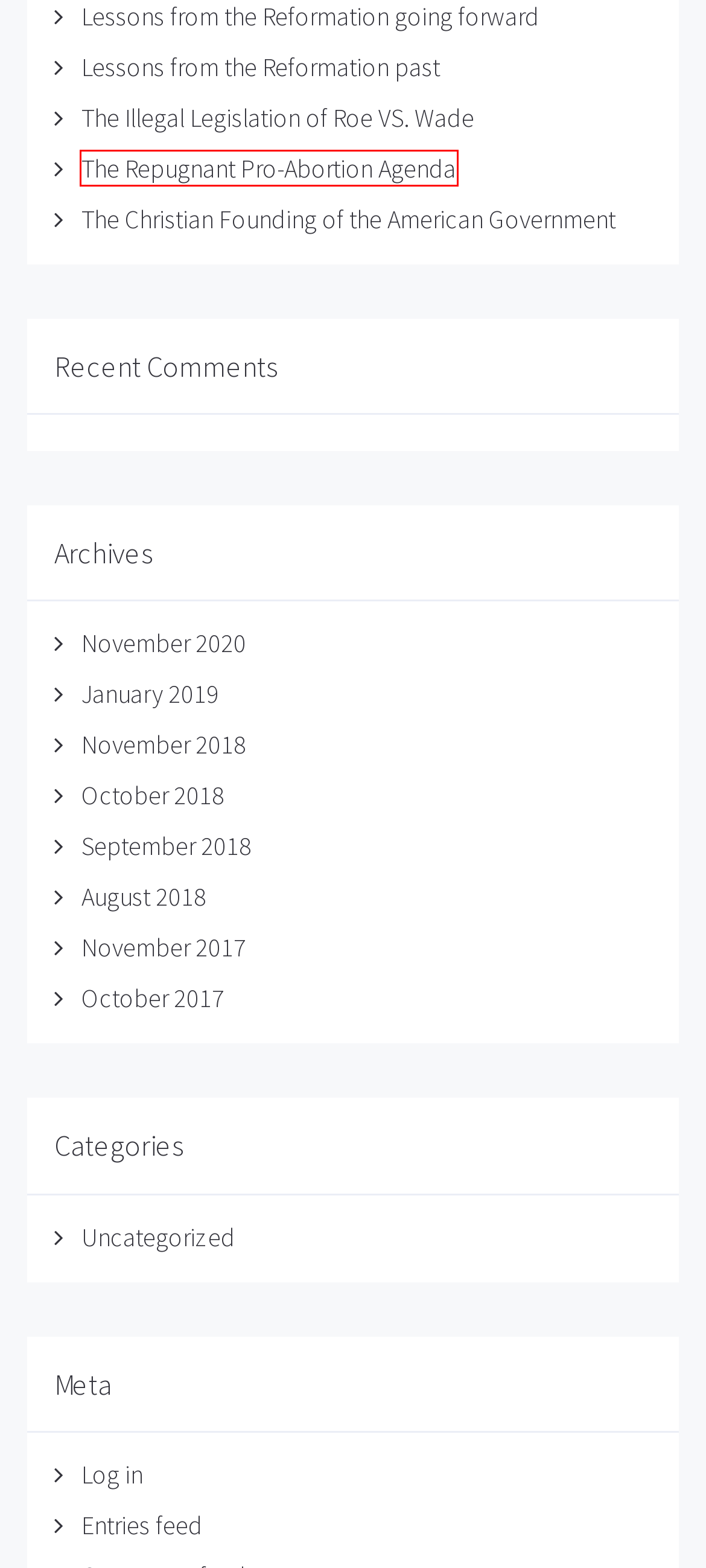Given a screenshot of a webpage with a red bounding box highlighting a UI element, choose the description that best corresponds to the new webpage after clicking the element within the red bounding box. Here are your options:
A. Lessons from the Reformation past — Institute for Theonomic Reformation
B. The Christian Founding of the American Government — Institute for Theonomic Reformation
C. November 2018 — Institute for Theonomic Reformation
D. The Repugnant Pro-Abortion Agenda — Institute for Theonomic Reformation
E. October 2018 — Institute for Theonomic Reformation
F. September 2018 — Institute for Theonomic Reformation
G. November 2020 — Institute for Theonomic Reformation
H. November 2017 — Institute for Theonomic Reformation

D